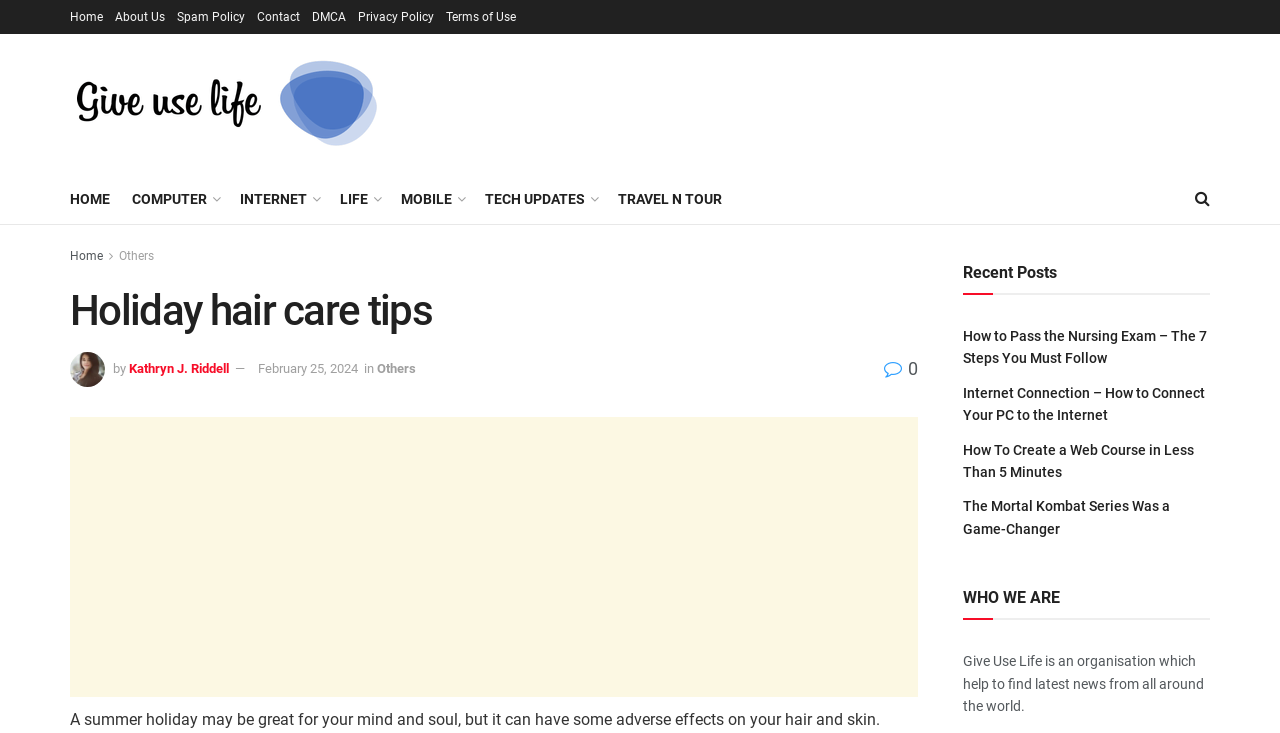Please indicate the bounding box coordinates for the clickable area to complete the following task: "Read the article 'Holiday hair care tips'". The coordinates should be specified as four float numbers between 0 and 1, i.e., [left, top, right, bottom].

[0.055, 0.392, 0.717, 0.458]